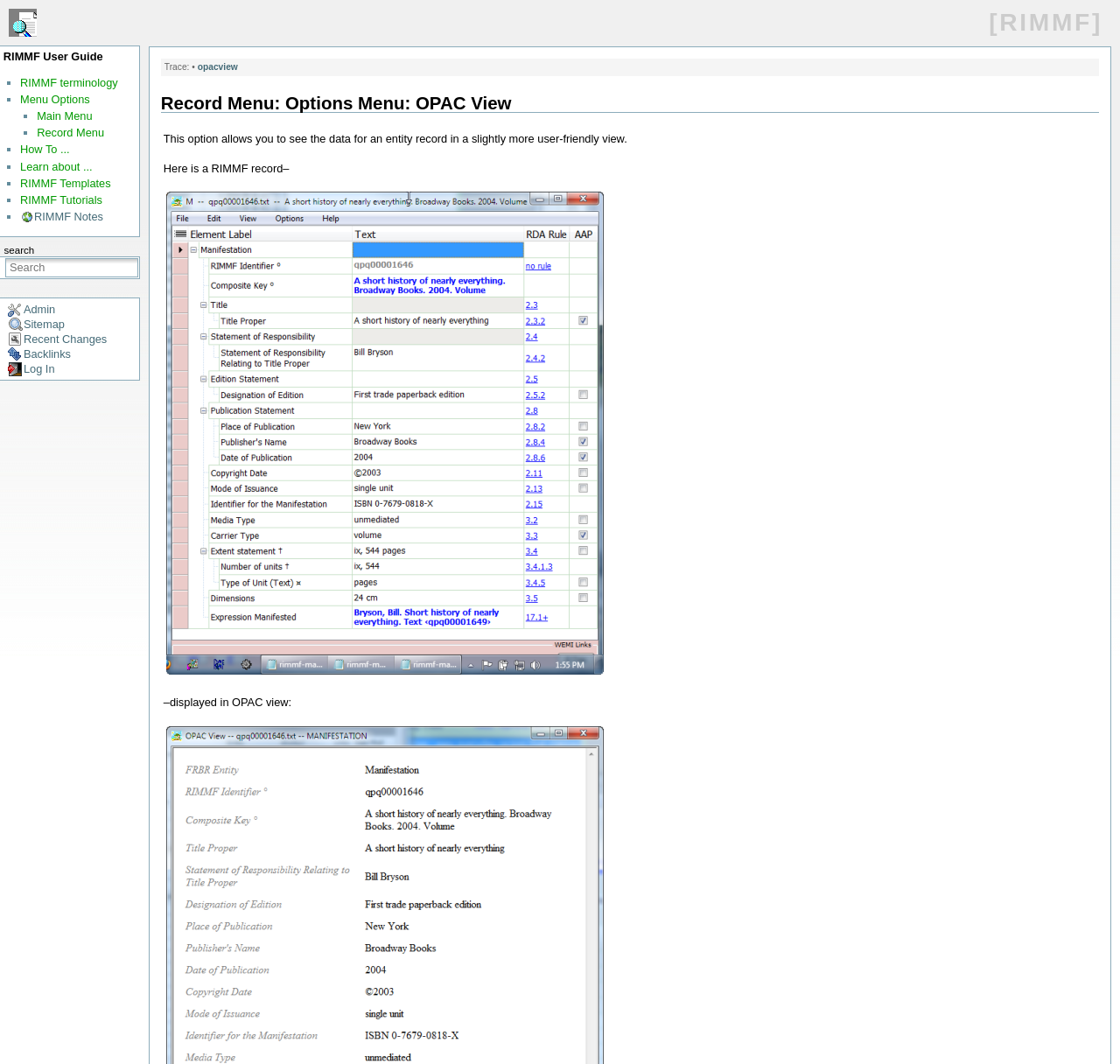Locate the bounding box coordinates of the element's region that should be clicked to carry out the following instruction: "view RIMMF User Guide". The coordinates need to be four float numbers between 0 and 1, i.e., [left, top, right, bottom].

[0.003, 0.047, 0.092, 0.059]